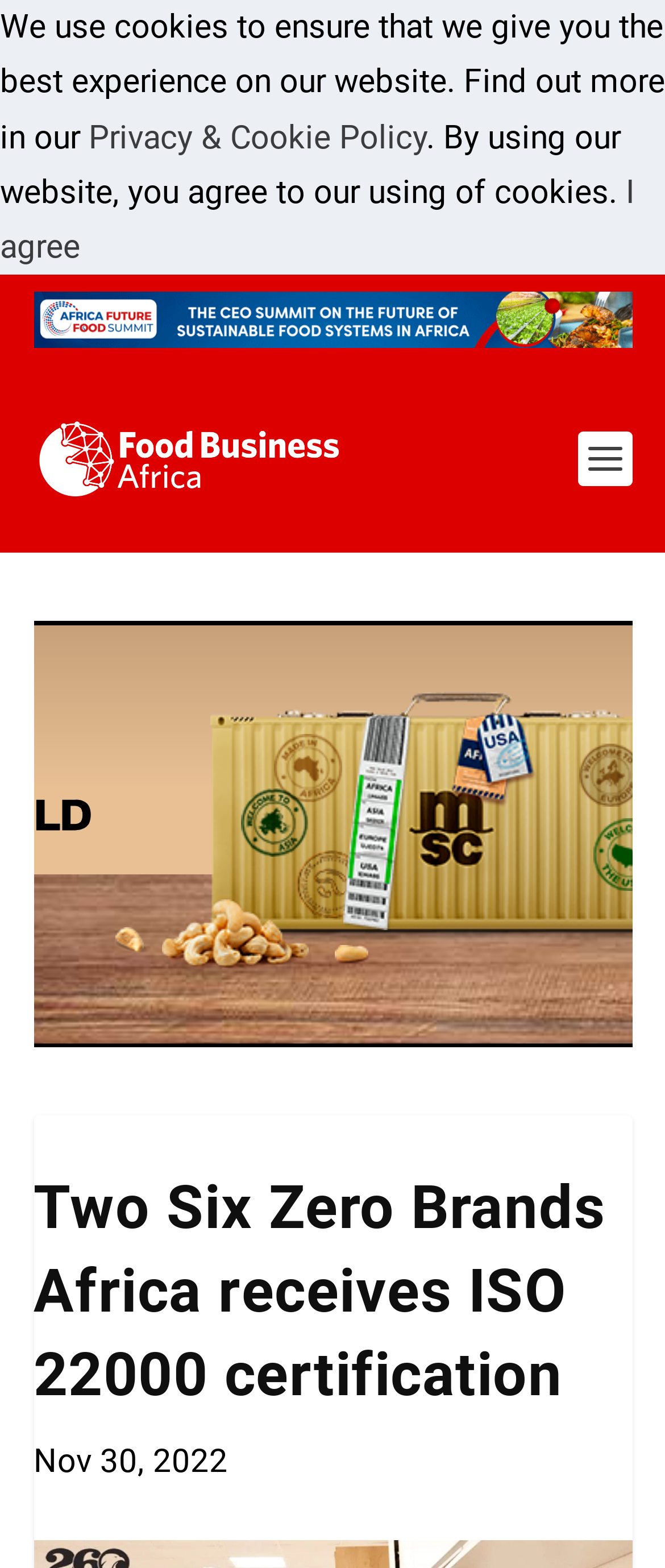Provide the bounding box coordinates of the UI element that matches the description: "I agree".

[0.0, 0.11, 0.954, 0.17]